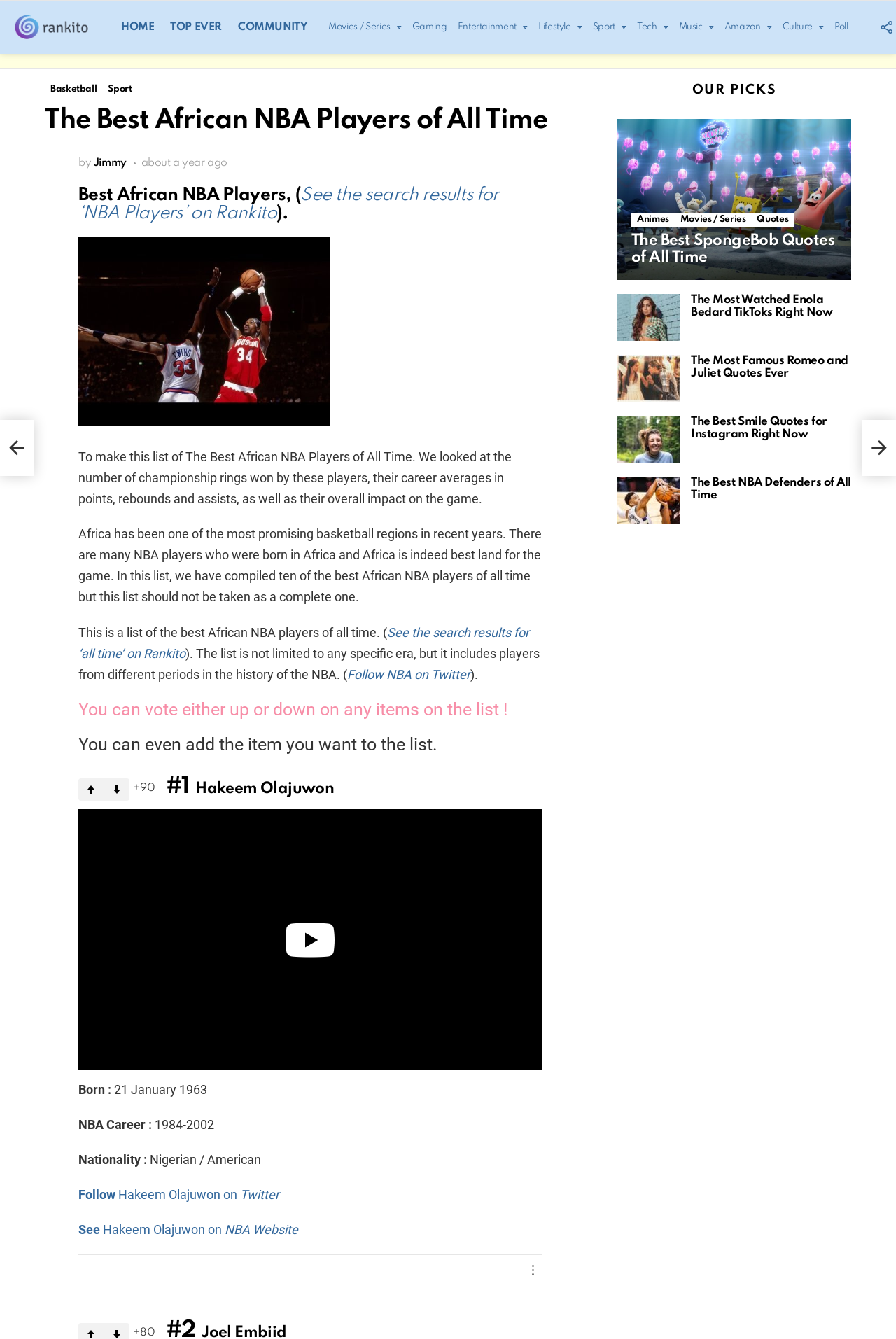Identify the bounding box of the UI element described as follows: "Follow NBA on Twitter". Provide the coordinates as four float numbers in the range of 0 to 1 [left, top, right, bottom].

[0.388, 0.498, 0.525, 0.509]